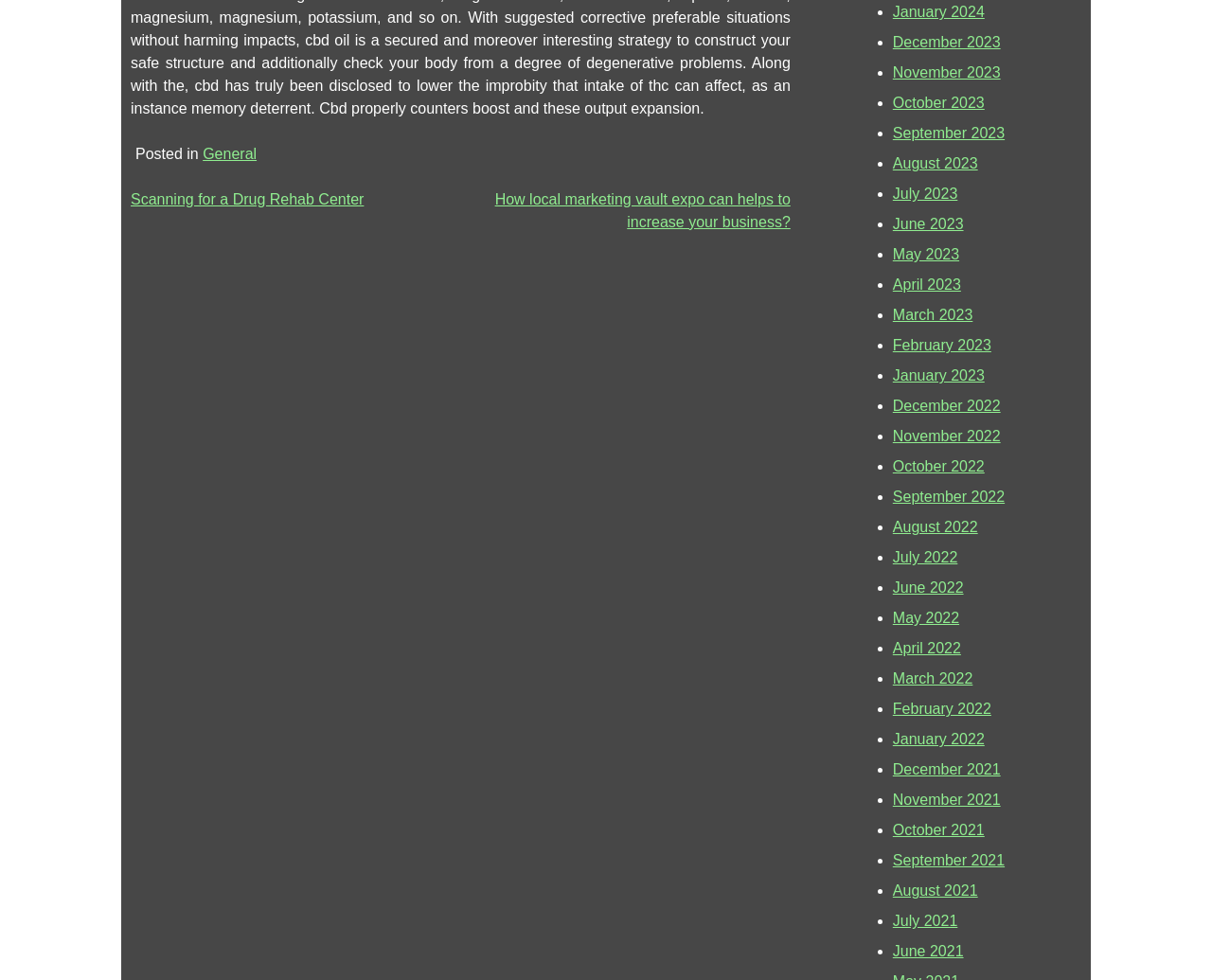Can you pinpoint the bounding box coordinates for the clickable element required for this instruction: "Navigate to 'General'"? The coordinates should be four float numbers between 0 and 1, i.e., [left, top, right, bottom].

[0.167, 0.148, 0.212, 0.165]